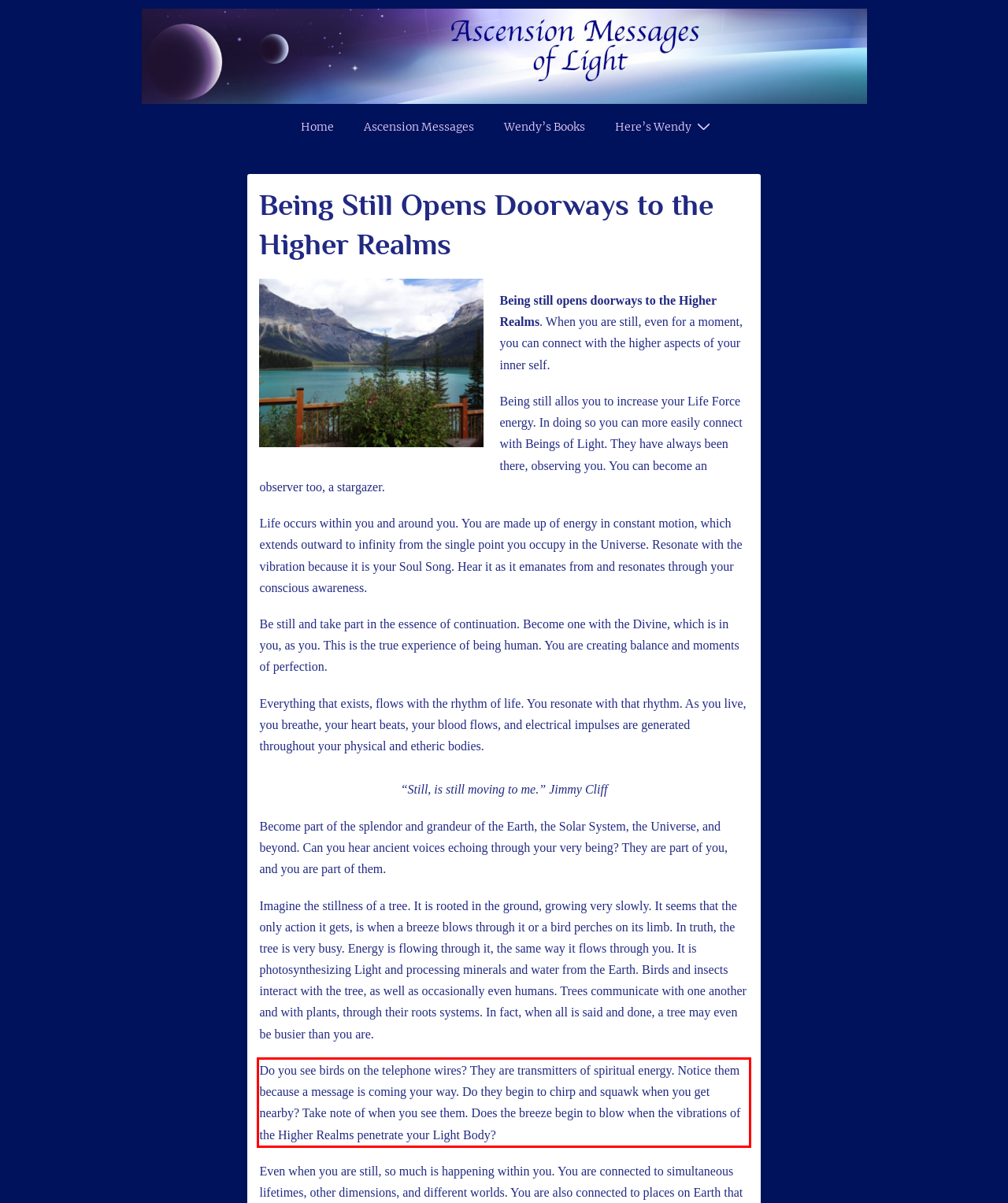Look at the webpage screenshot and recognize the text inside the red bounding box.

Do you see birds on the telephone wires? They are transmitters of spiritual energy. Notice them because a message is coming your way. Do they begin to chirp and squawk when you get nearby? Take note of when you see them. Does the breeze begin to blow when the vibrations of the Higher Realms penetrate your Light Body?